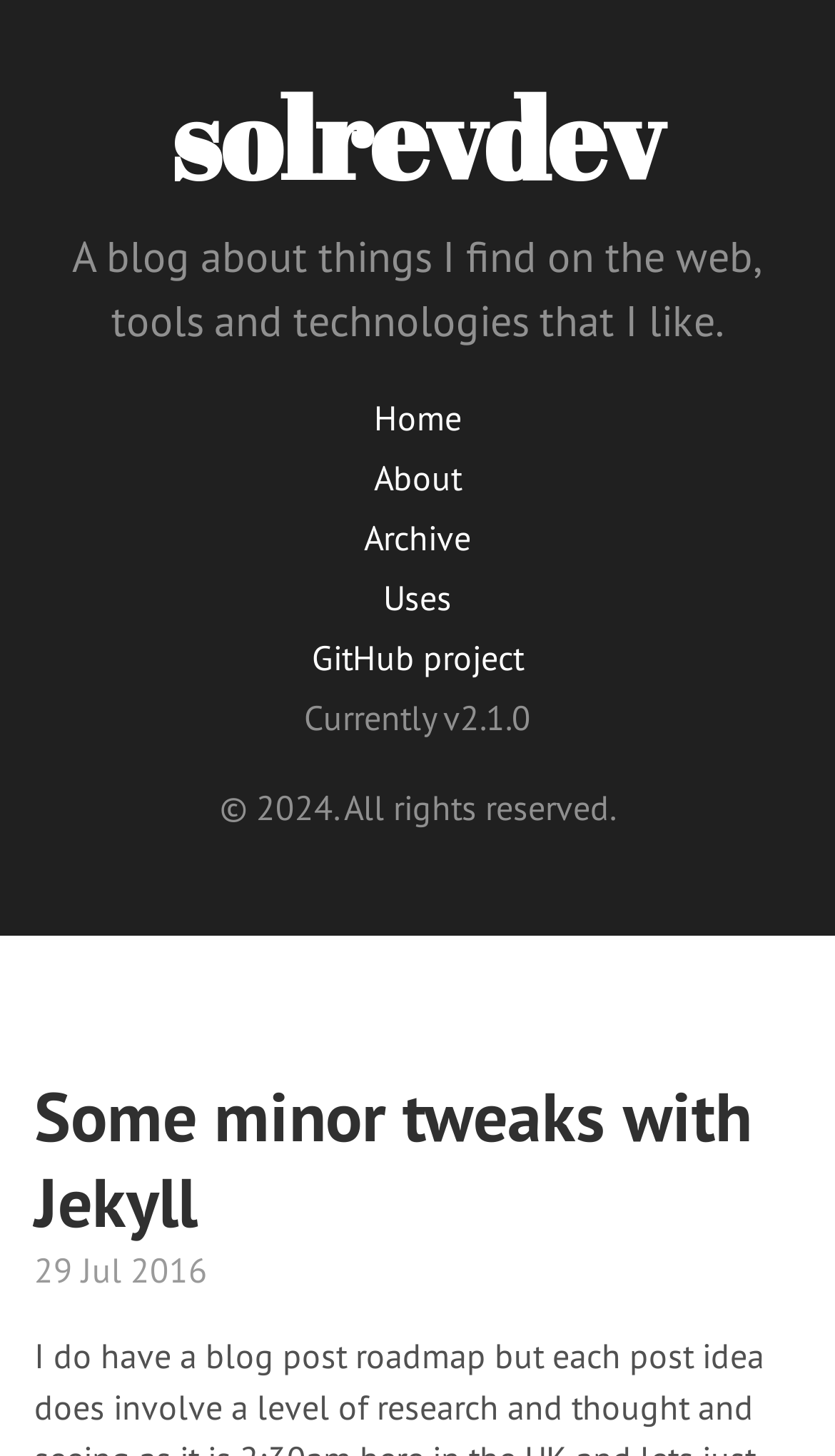Give a one-word or one-phrase response to the question: 
What is the name of the blog?

solrevdev